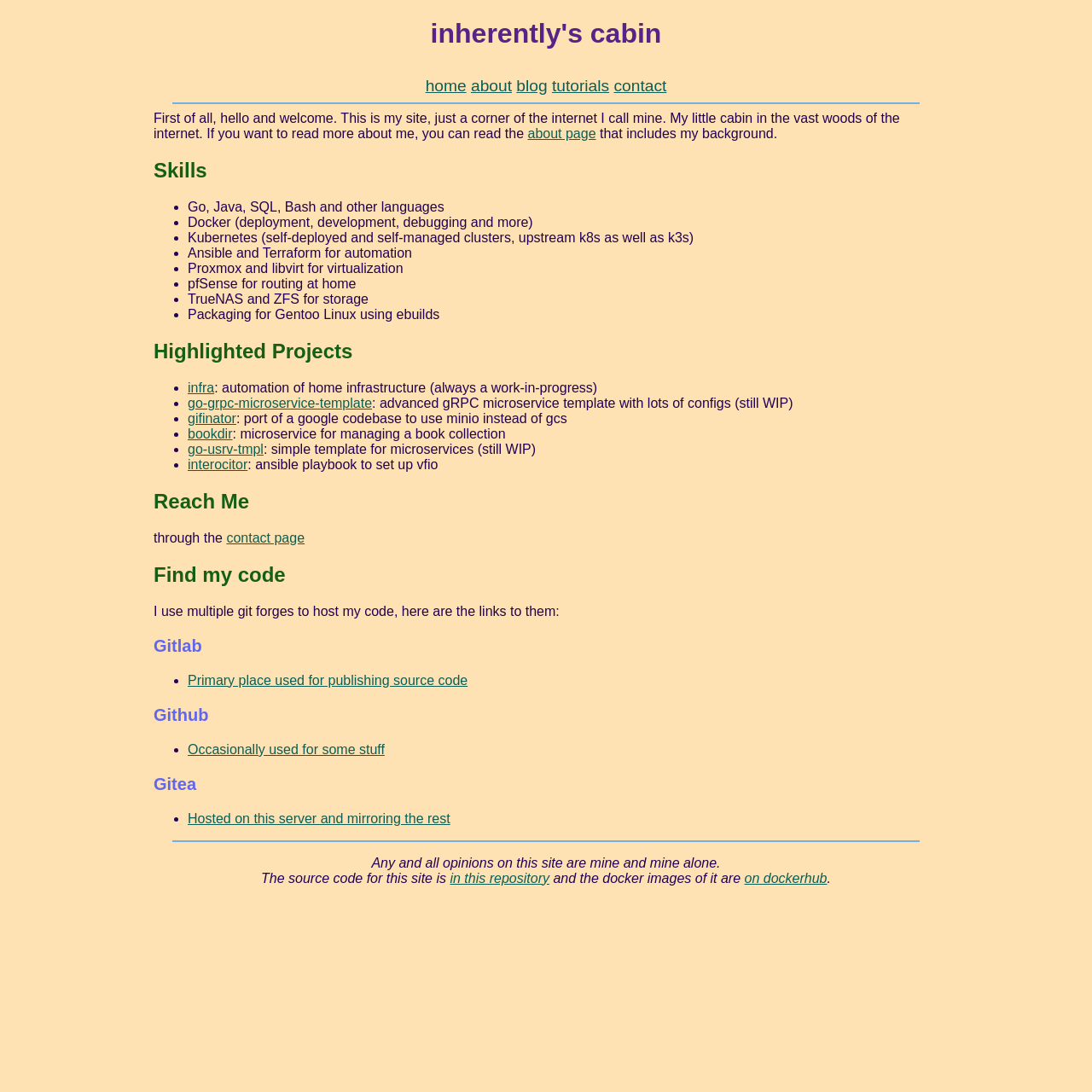Please locate the bounding box coordinates for the element that should be clicked to achieve the following instruction: "click home". Ensure the coordinates are given as four float numbers between 0 and 1, i.e., [left, top, right, bottom].

[0.39, 0.071, 0.427, 0.087]